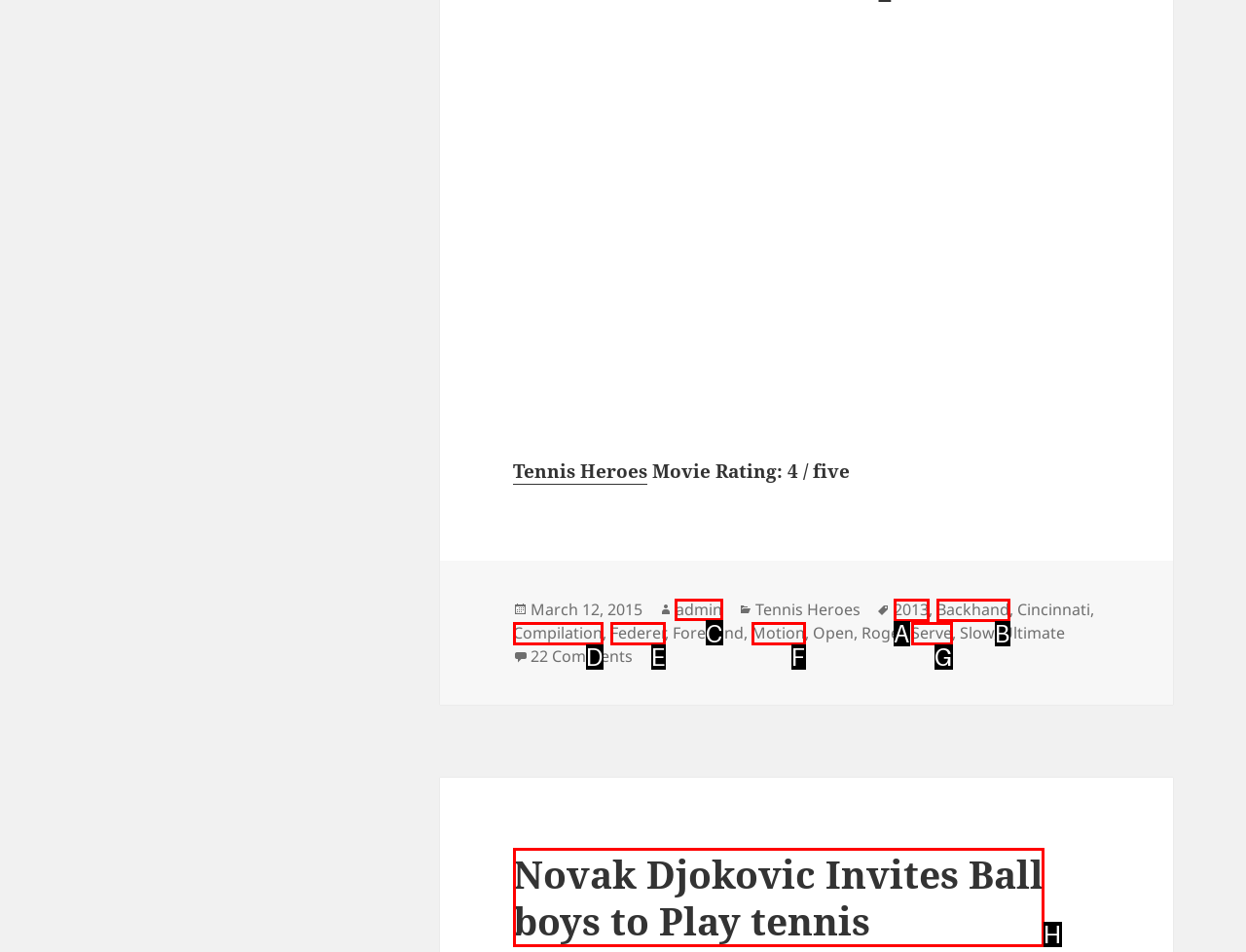Indicate which HTML element you need to click to complete the task: Check the author of the post. Provide the letter of the selected option directly.

C